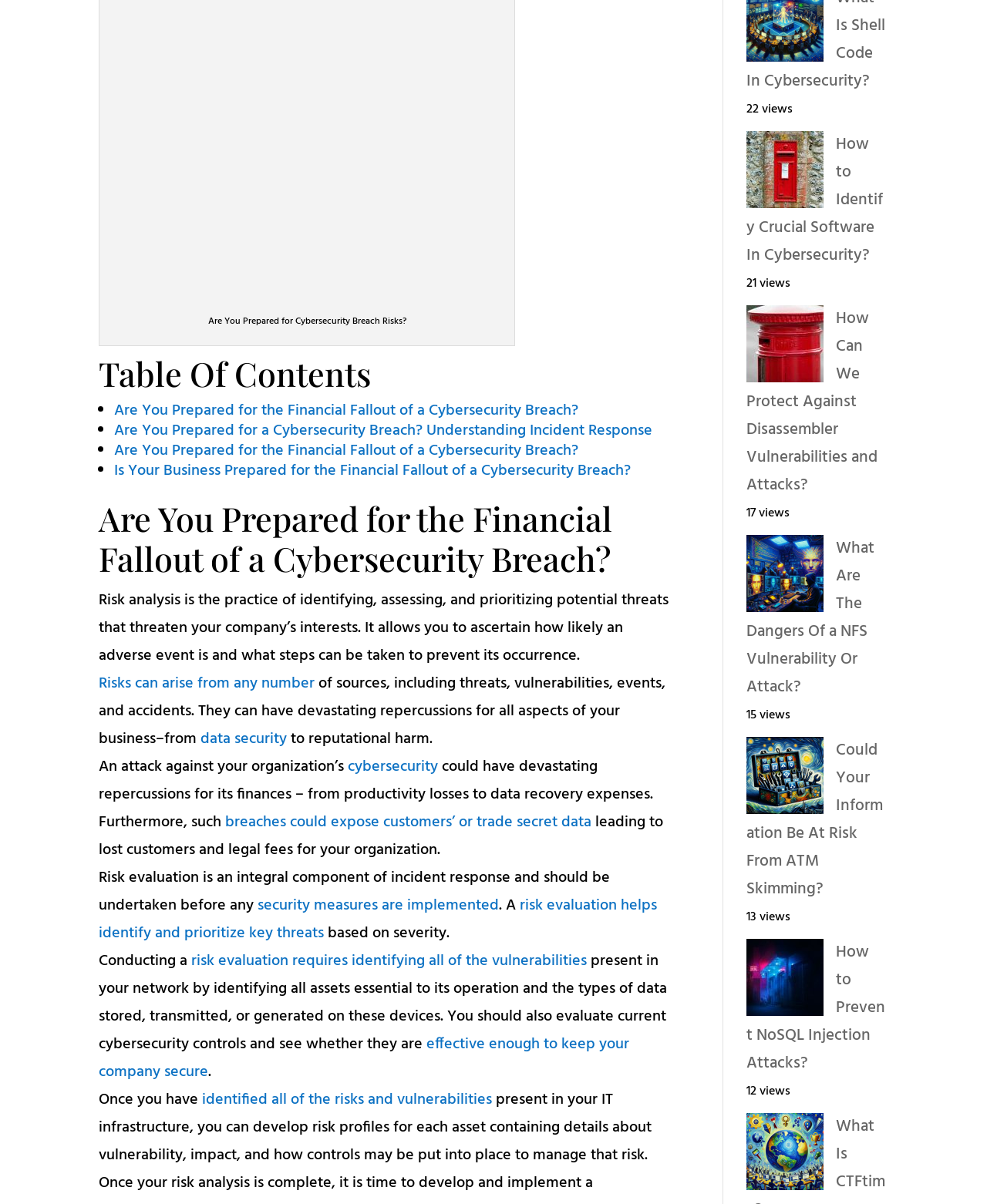Determine the bounding box coordinates of the clickable element necessary to fulfill the instruction: "Click on 'Are You Prepared for the Financial Fallout of a Cybersecurity Breach?' under 'Table Of Contents'". Provide the coordinates as four float numbers within the 0 to 1 range, i.e., [left, top, right, bottom].

[0.1, 0.412, 0.62, 0.482]